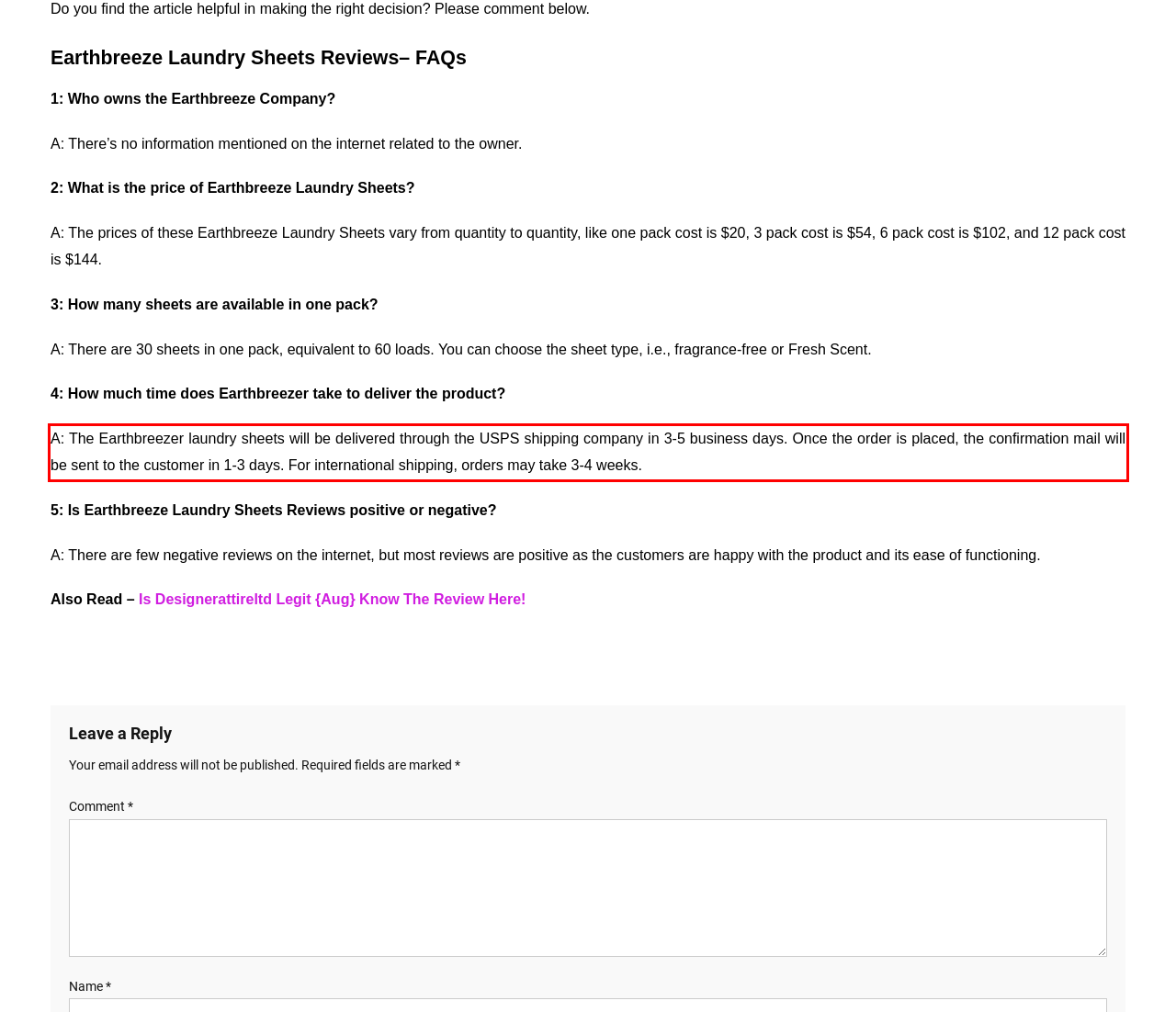Given a screenshot of a webpage containing a red bounding box, perform OCR on the text within this red bounding box and provide the text content.

A: The Earthbreezer laundry sheets will be delivered through the USPS shipping company in 3-5 business days. Once the order is placed, the confirmation mail will be sent to the customer in 1-3 days. For international shipping, orders may take 3-4 weeks.